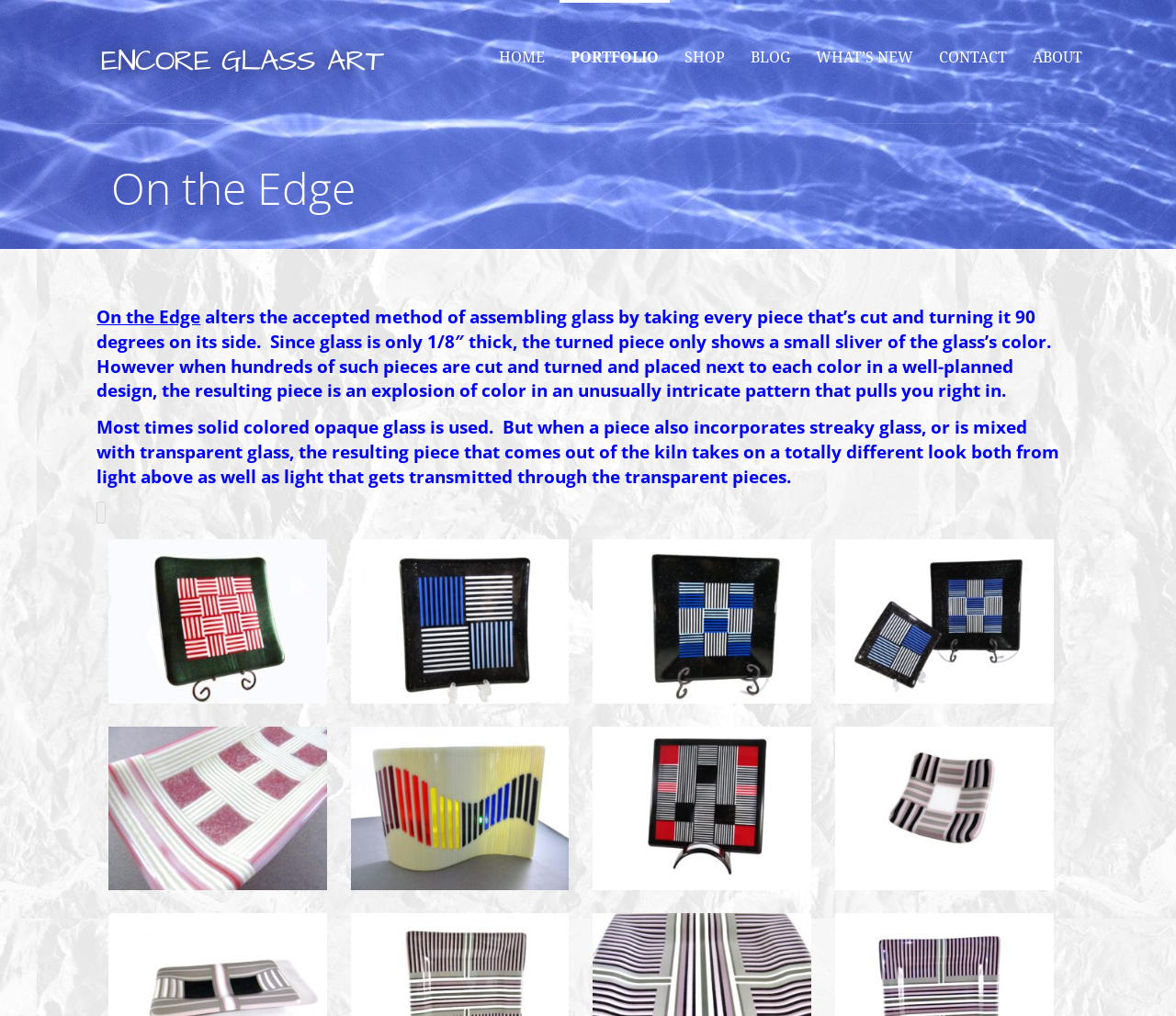Give a detailed explanation of the elements present on the webpage.

The webpage is titled "On the Edge – Encore Glass Art" and features a navigation menu at the top with links to "HOME", "SHOP", "BLOG", "PORTFOLIO", "WHAT’S NEW", "CONTACT", and "ABOUT". 

Below the navigation menu, there is a heading "On the Edge" that spans almost the entire width of the page. This heading is followed by a detailed description of the glass art technique used by Encore Glass Art, which involves cutting and turning glass pieces to create intricate patterns and colors.

The webpage then showcases several glass art pieces, each with a link and an accompanying image. These pieces are arranged in a grid-like pattern, with five pieces in the first row and five in the second row. The images are relatively small, taking up about a quarter of the page's width. The links to the art pieces are placed directly above their corresponding images.

The art pieces showcased include "Chrostmas Napkin", "Edge of Night Plate", "Edge of NIght Platter", "Edge of Night", "Marble Stone Edge", "At the Rainbow's Edge", "On the Leading Edge", and "Edge of the Lilac Field - Dipping".